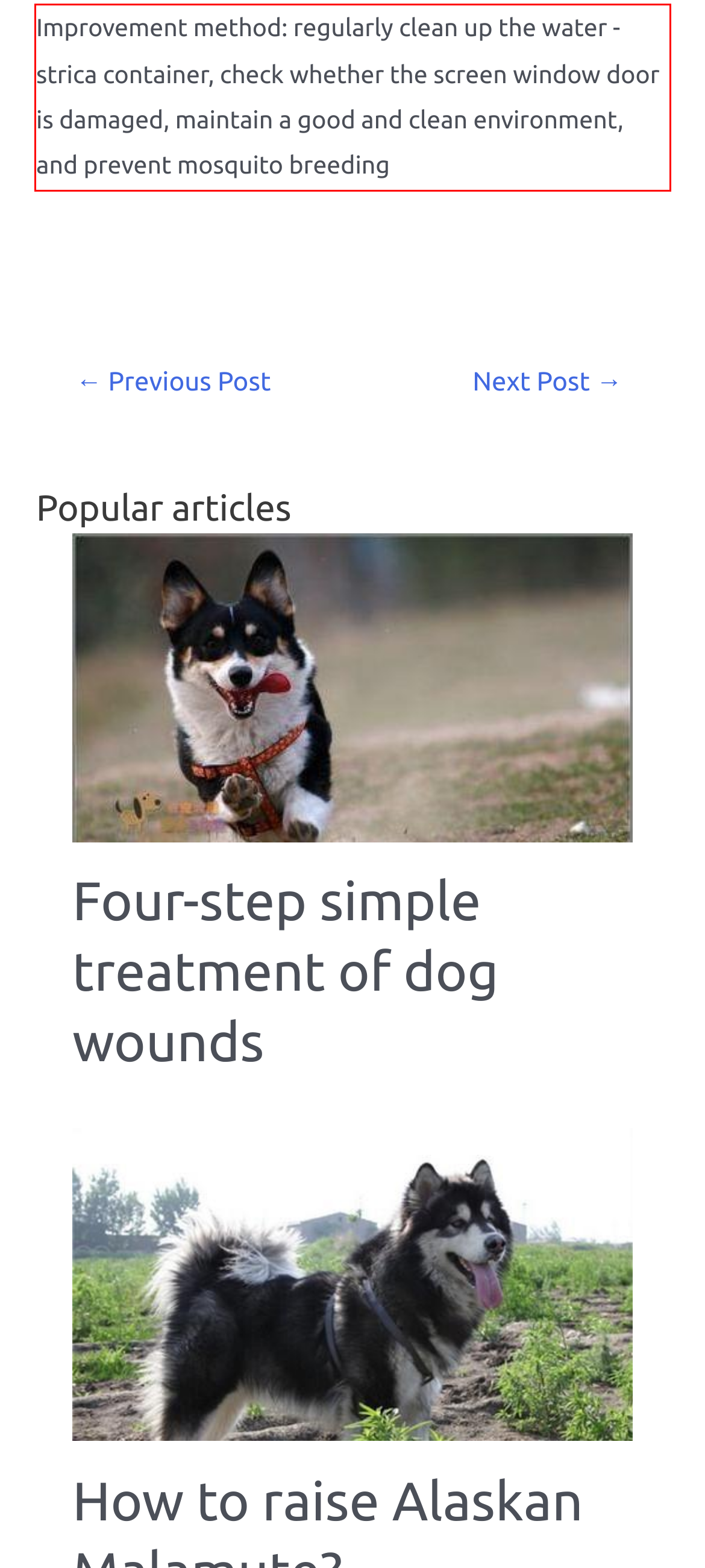You have a screenshot of a webpage, and there is a red bounding box around a UI element. Utilize OCR to extract the text within this red bounding box.

Improvement method: regularly clean up the water -strica container, check whether the screen window door is damaged, maintain a good and clean environment, and prevent mosquito breeding